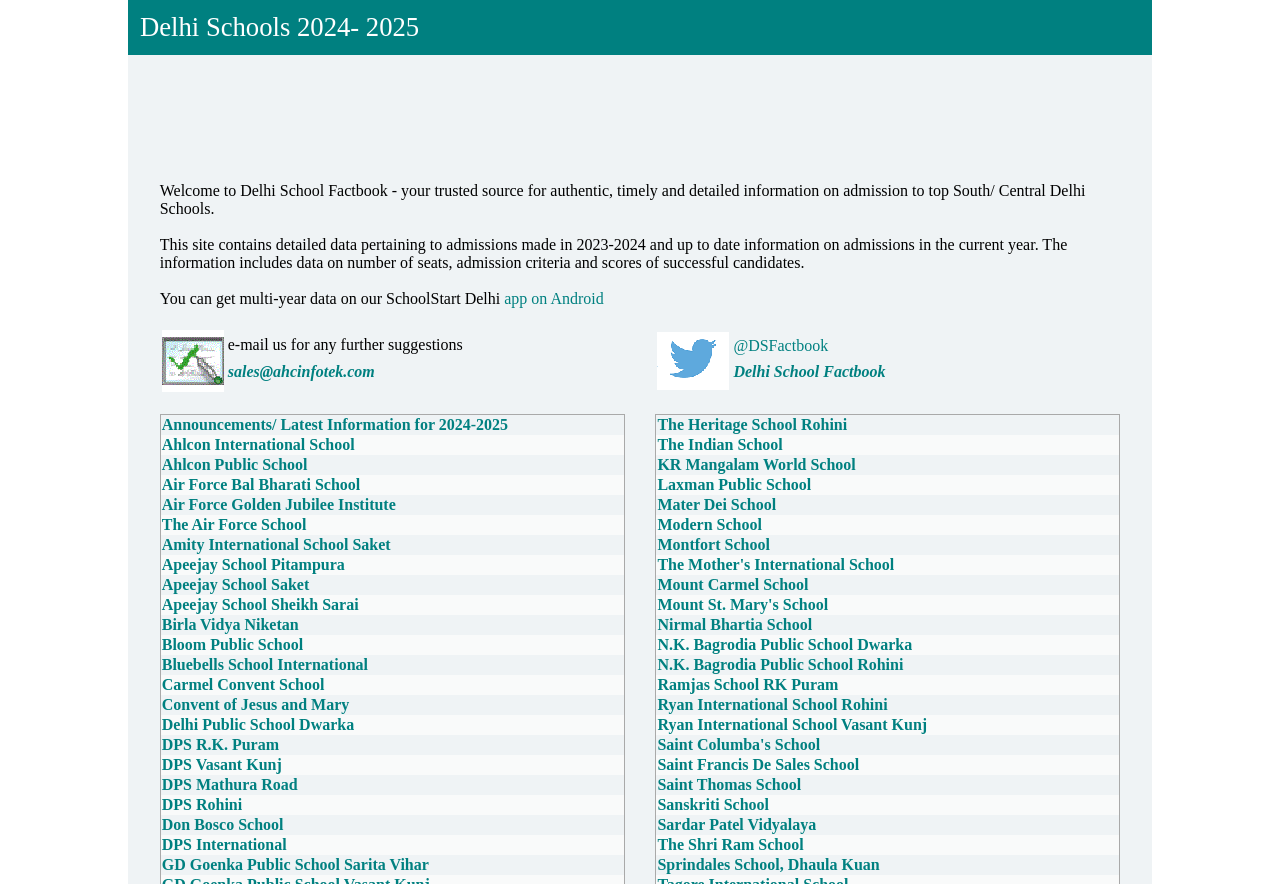Analyze the image and provide a detailed answer to the question: What is the name of the website?

The name of the website is mentioned in the topmost element of the webpage, which is a layout table with the text 'Delhi School Factbook'.